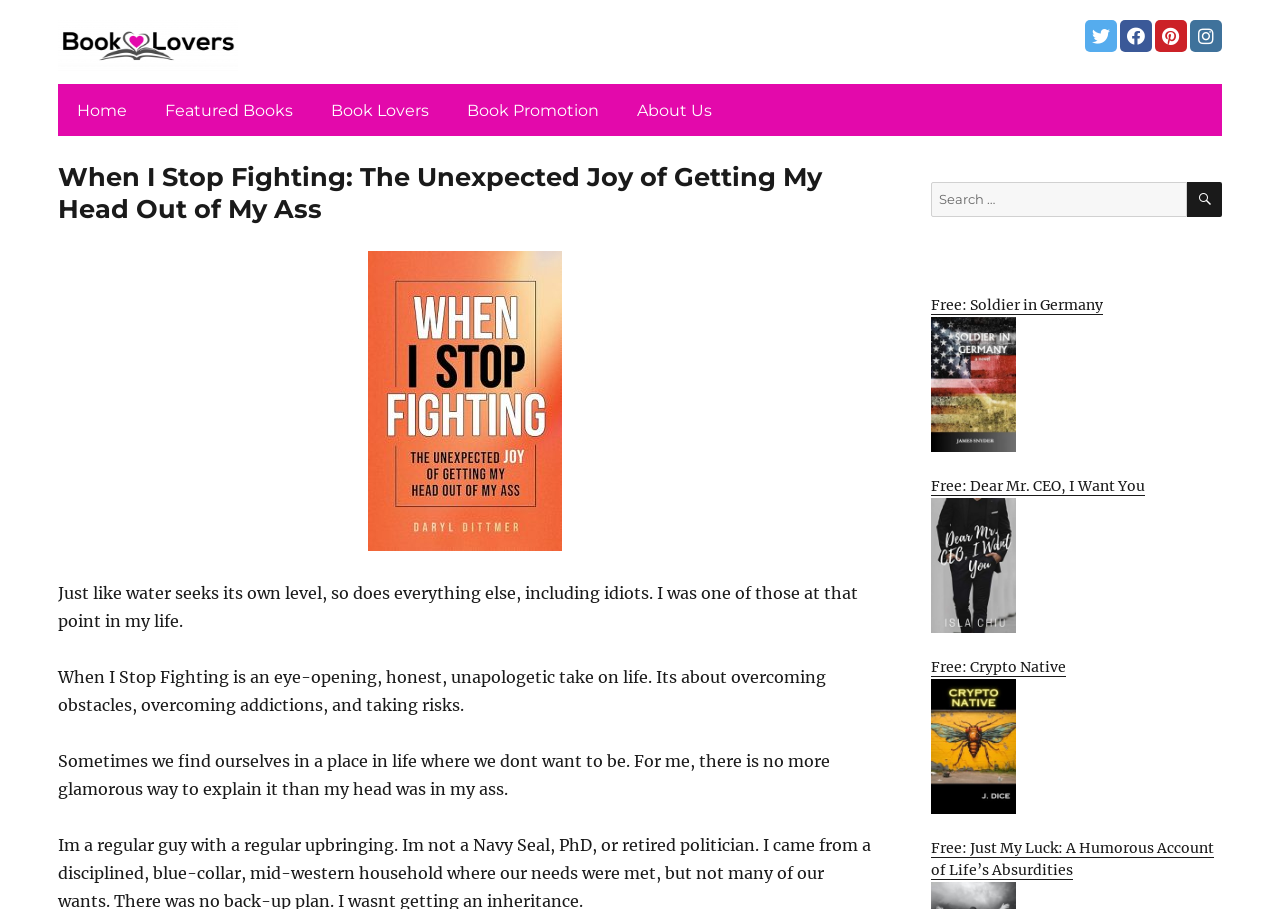Can you extract the primary headline text from the webpage?

When I Stop Fighting: The Unexpected Joy of Getting My Head Out of My Ass